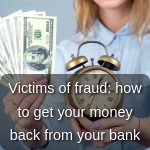What is the purpose of the informative text?
Please provide a full and detailed response to the question.

The informative text 'Victims of fraud: how to get your money back from your bank' serves to draw attention to the challenges faced by those affected by fraud and provides guidance on the steps they can take to reclaim their lost funds from banks.